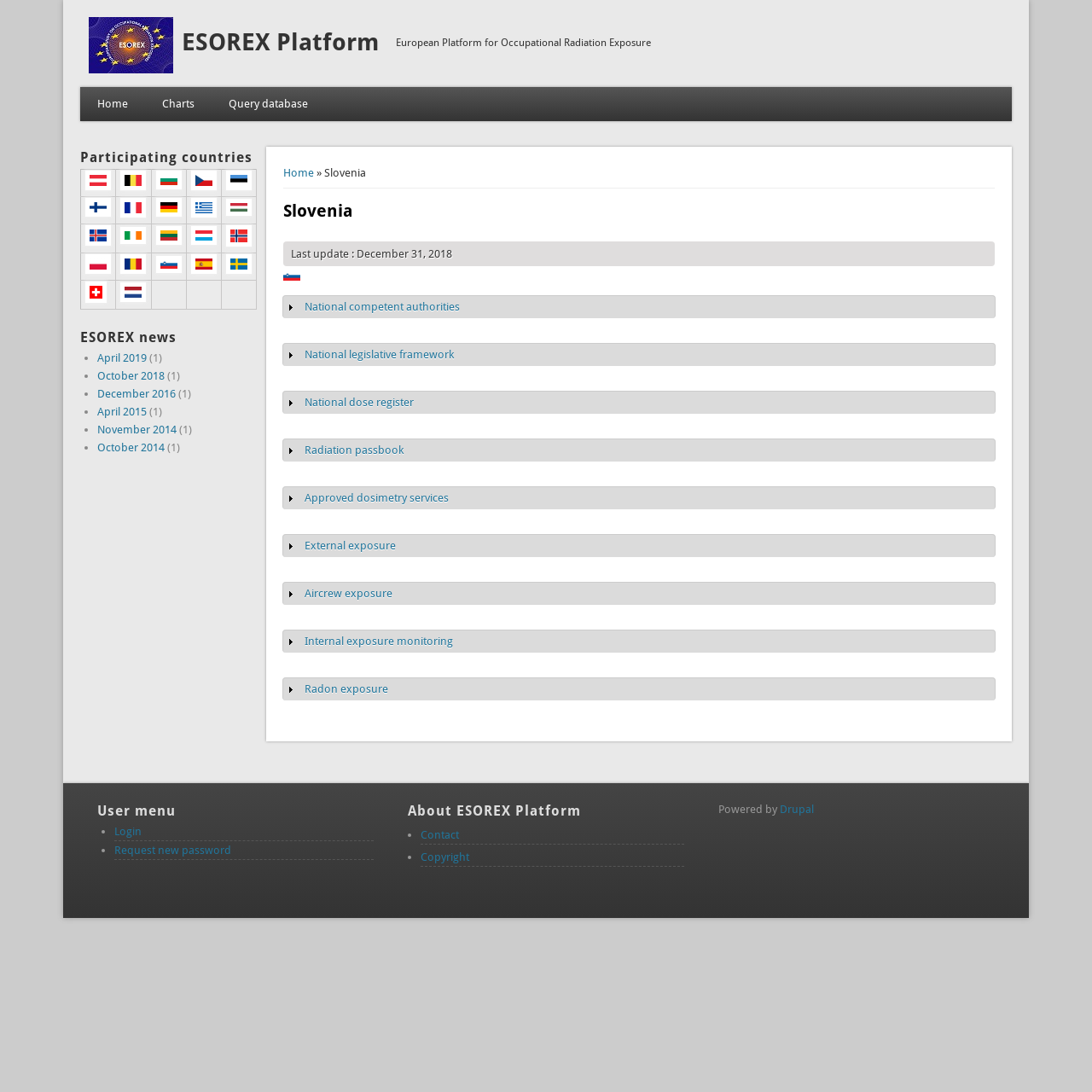What is the name of the platform?
Please respond to the question with a detailed and thorough explanation.

The name of the platform can be found in the heading element 'ESOREX Platform' which is a child of the root element.